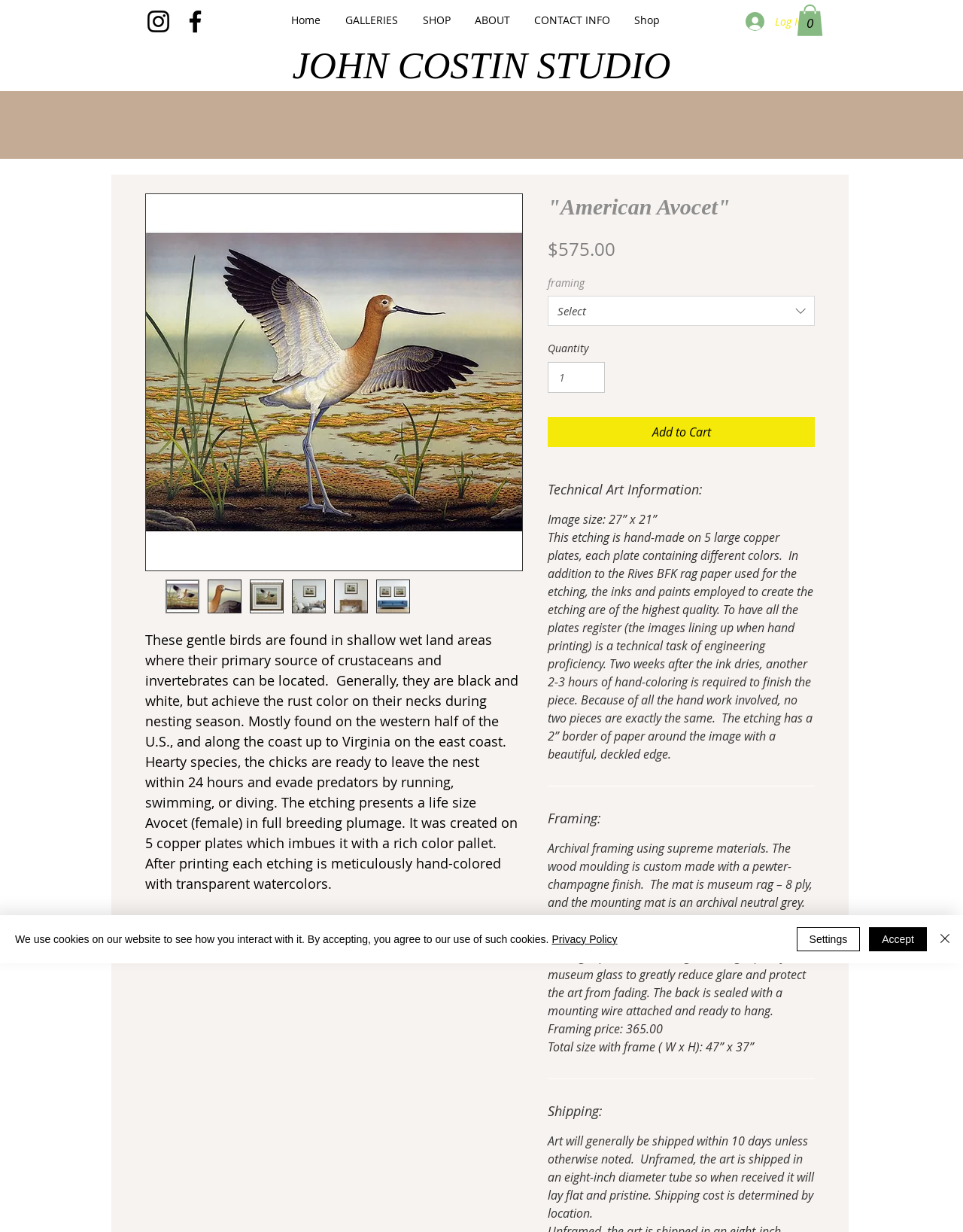Identify the bounding box coordinates for the region to click in order to carry out this instruction: "Click the Log In button". Provide the coordinates using four float numbers between 0 and 1, formatted as [left, top, right, bottom].

[0.763, 0.006, 0.827, 0.029]